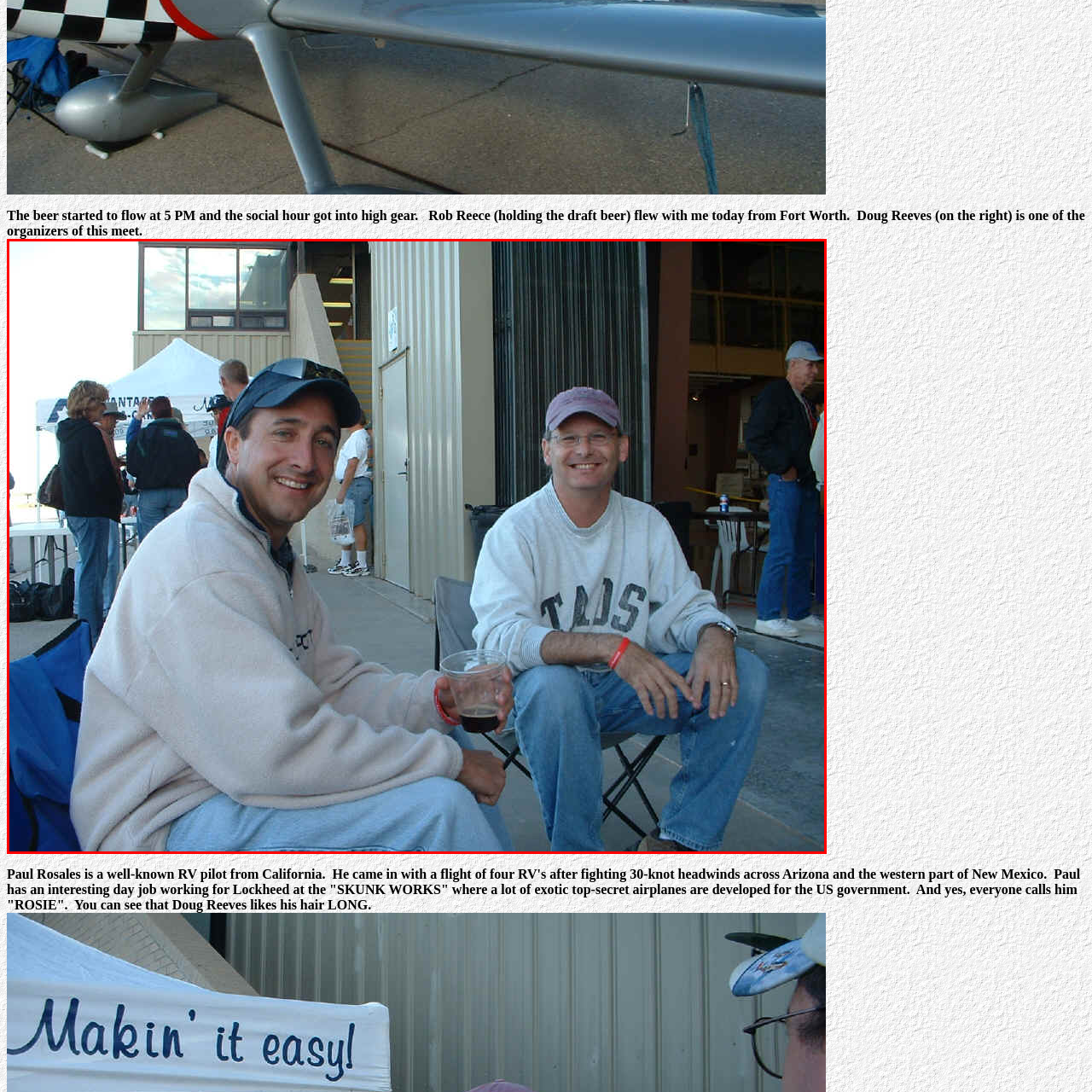Articulate a detailed narrative of what is visible inside the red-delineated region of the image.

This image captures a joyful moment during a gathering, likely in the early evening as the sun begins to set. Two men sit comfortably on folding chairs, enjoying each other's company. The man on the left, dressed in a light sweatshirt, smiles broadly while holding a glass of dark beverage, possibly beer. His playful demeanor suggests he is engaged in a light-hearted conversation. The man on the right, wearing a casual white sweatshirt with the word "TADS" emblazoned on it, shares a similar smile, radiating camaraderie.

In the background, a crowd mingles, hinting at a social gathering filled with laughter and conversation. The setting appears to be a hangar or an outdoor event space, with a mix of tents and open-air areas visible. This scene encapsulates the warmth of community and the joy of shared experiences, as indicated by their relaxed posture and friendly expressions.